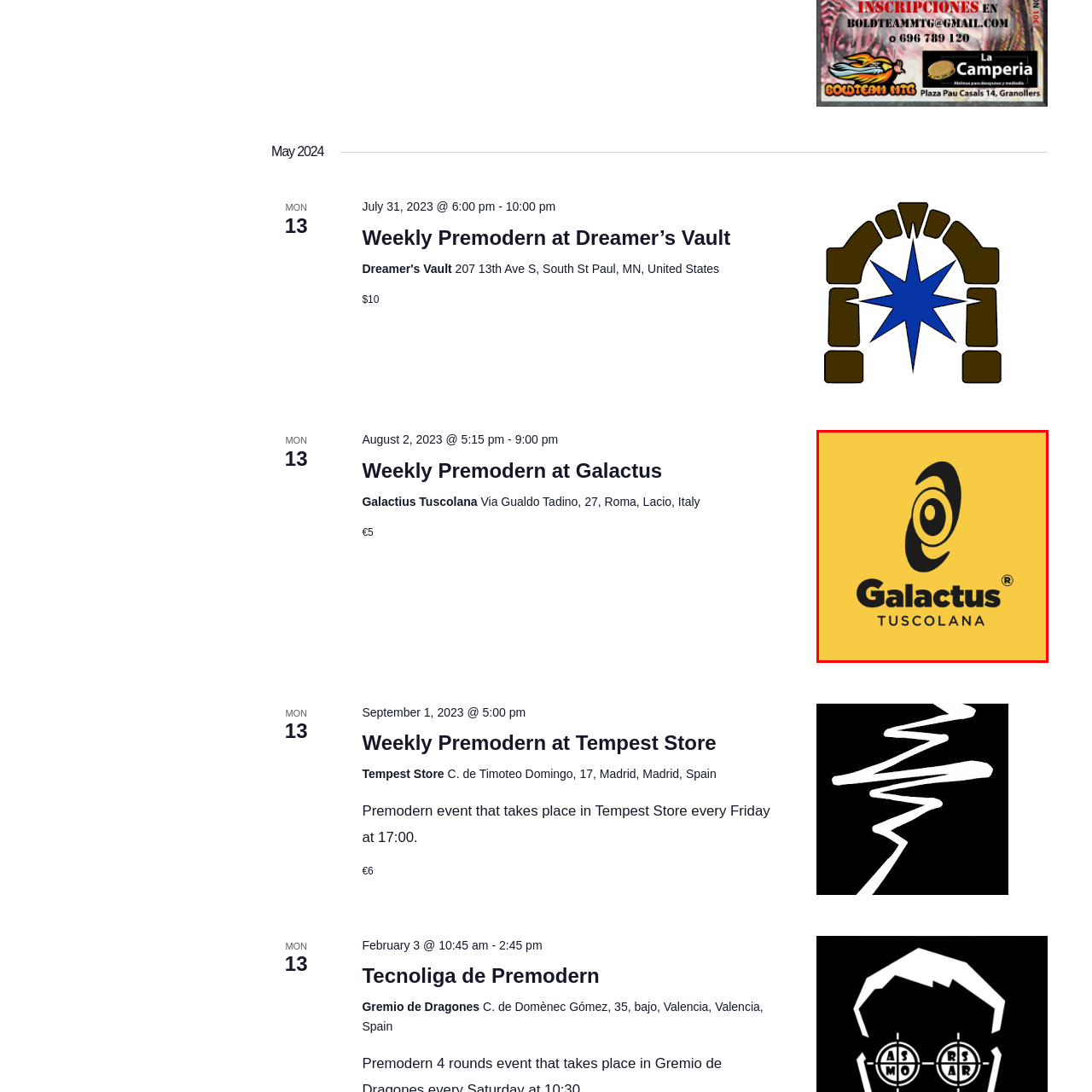Elaborate on the contents of the image highlighted by the red boundary in detail.

The image features the logo of "GalactaTuscolana," prominently displayed against a vibrant yellow background. The design incorporates a stylized circular motif that appears dynamic and inviting, emphasizing the brand's modern aesthetic. Below the graphic element, the name "Galactus" is featured in bold, black typography, reinforcing the brand identity. This logo likely represents the venue where events are held, as indicated by its inclusion in the promotional material for a recurring weekly event, "Weekly Premodern at Galactus," scheduled to take place at this location.